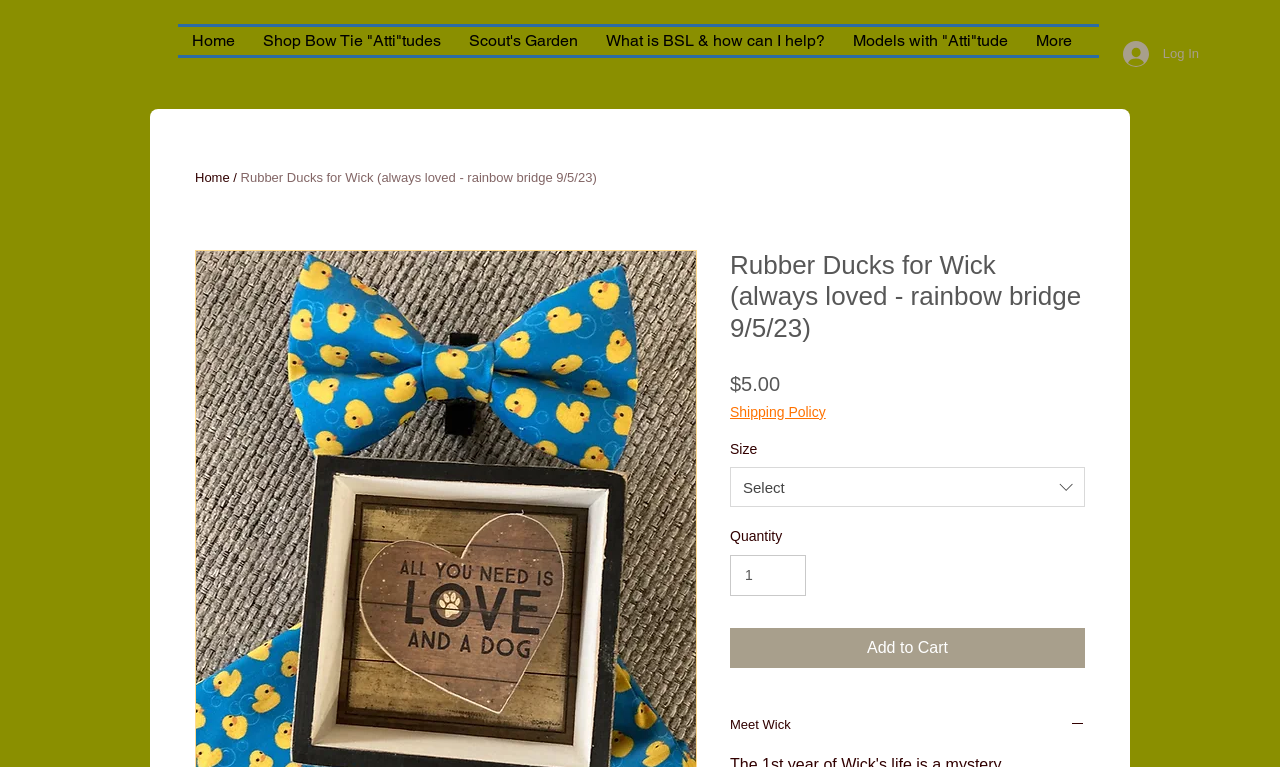Use one word or a short phrase to answer the question provided: 
What is the name of the product?

Rubber Duck